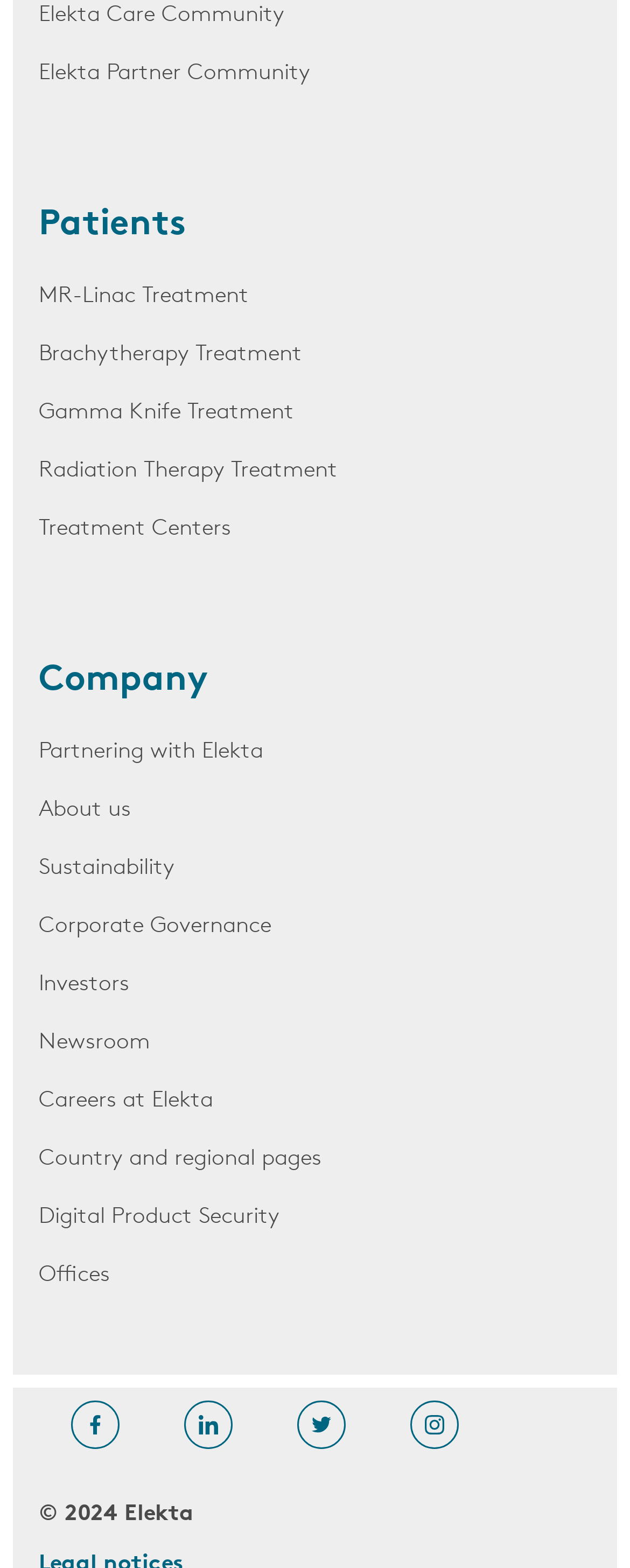How many social media platforms are linked?
Answer the question with a single word or phrase by looking at the picture.

4